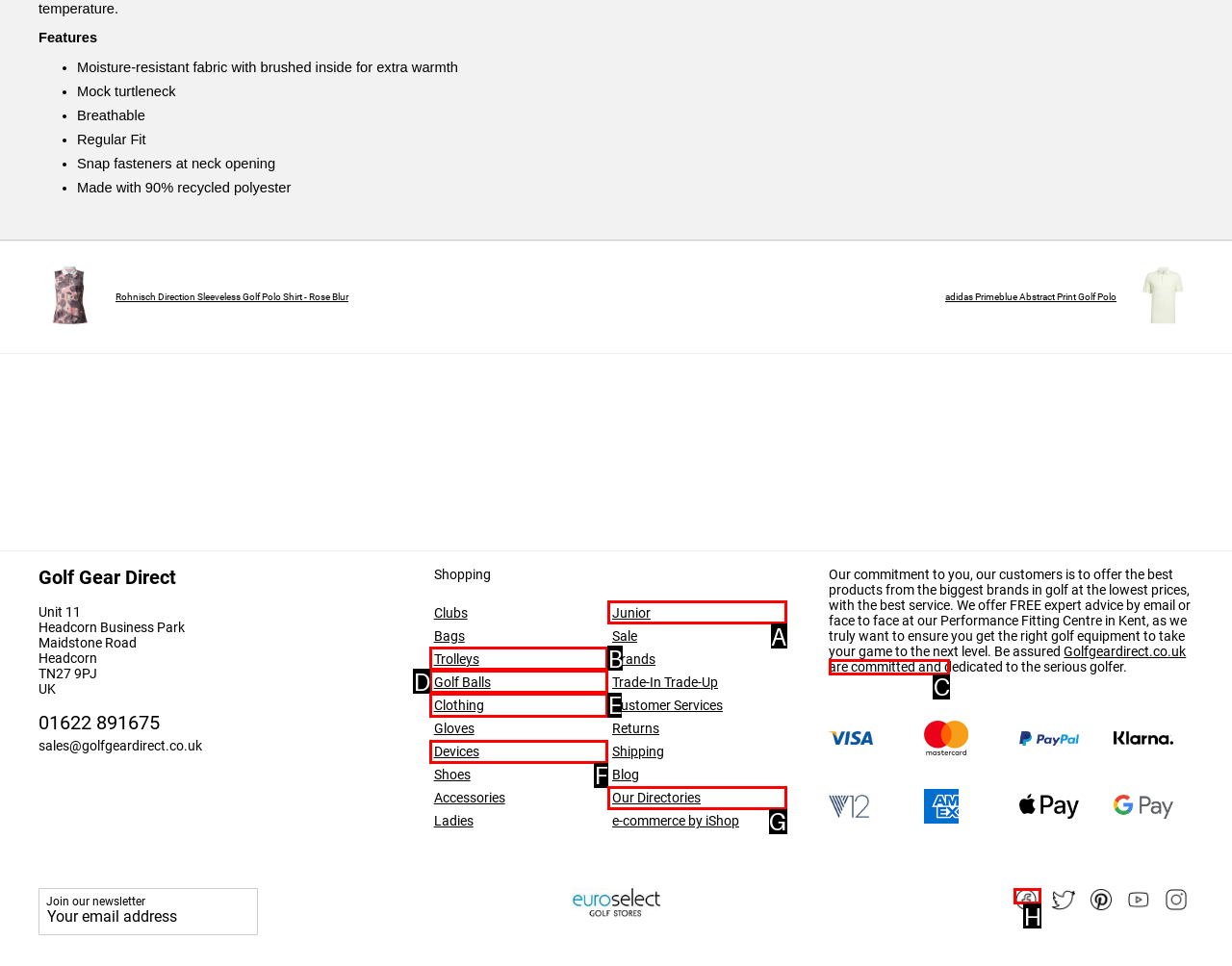Choose the letter of the option you need to click to check the archives. Answer with the letter only.

None